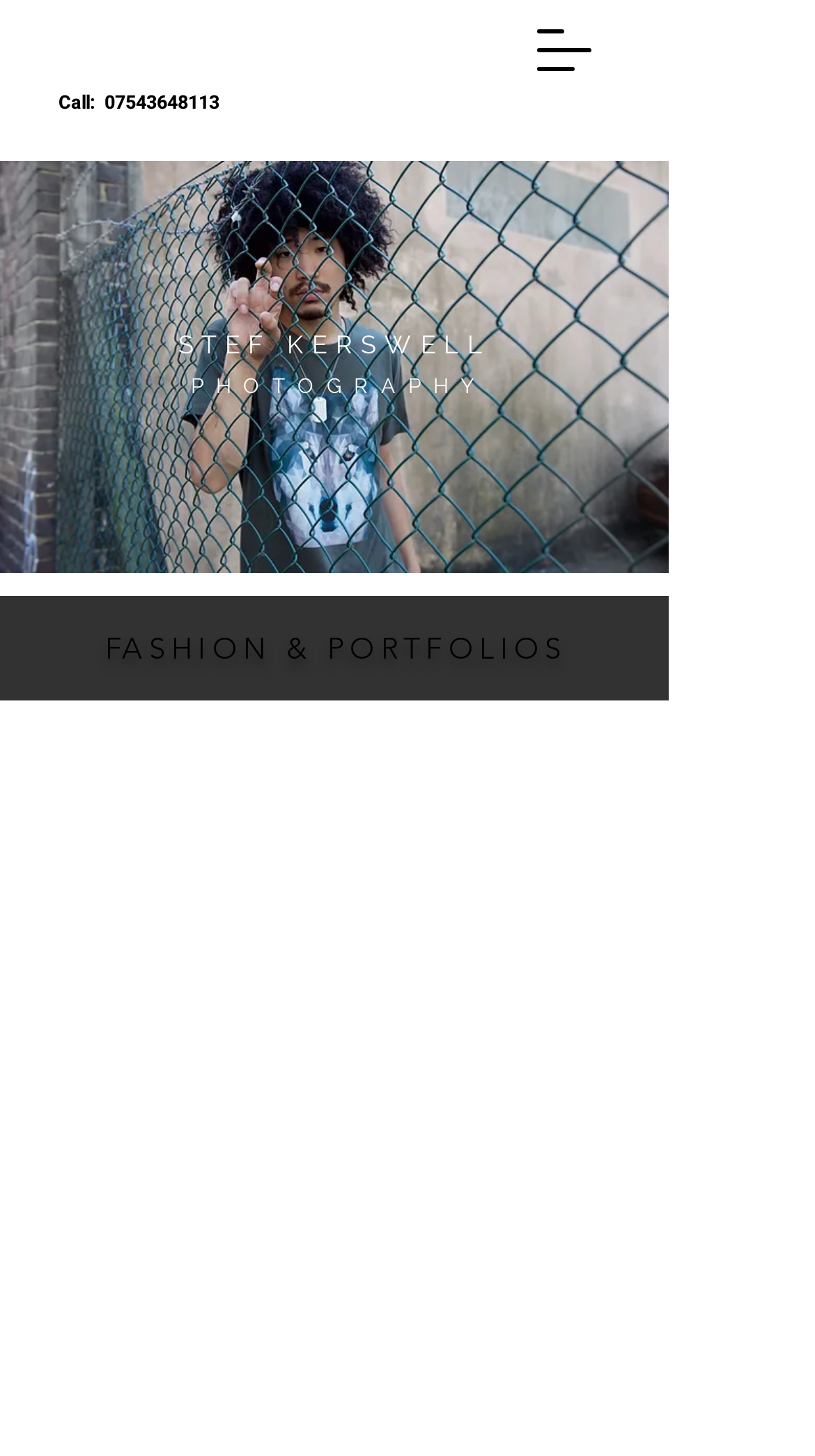What is the photographer's working relationship with MK Model Management?
Look at the screenshot and respond with one word or a short phrase.

Close conjunction